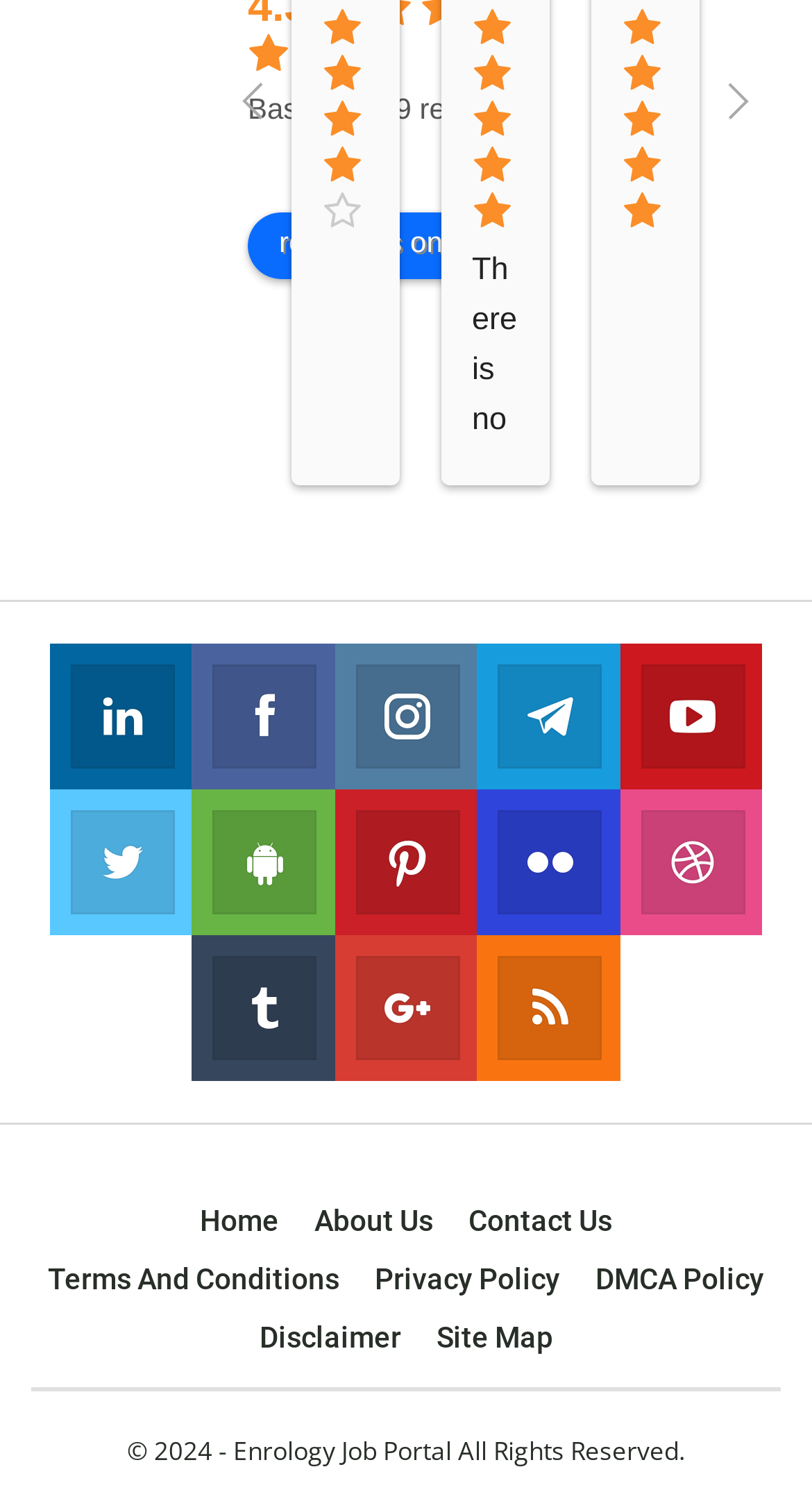How many social media links are there?
Kindly answer the question with as much detail as you can.

I counted the number of social media links by looking at the links with icons and text such as 'Join us on Facebook', 'Follow us on Linkedin', etc. There are 9 such links.